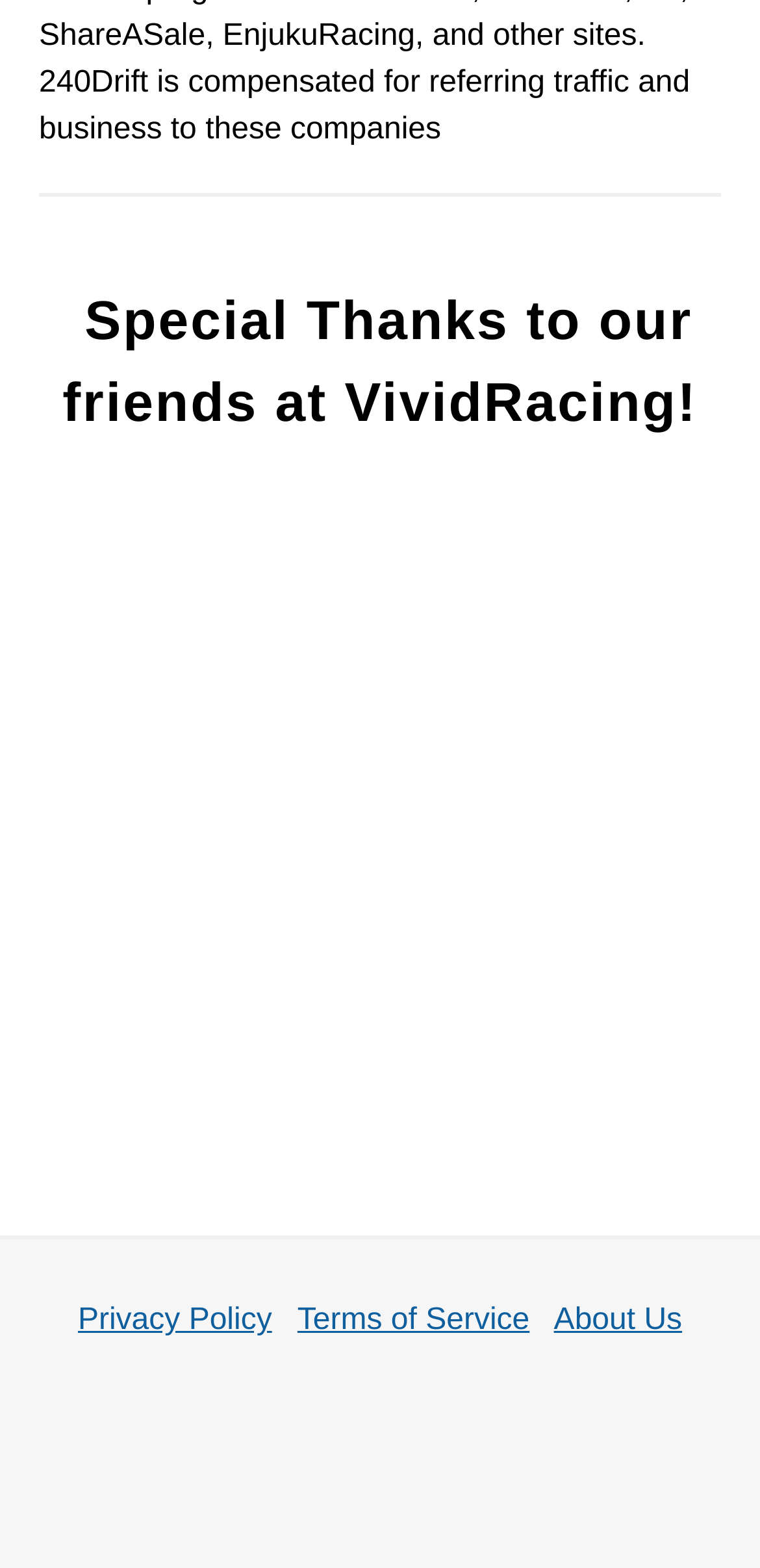How many links are there in the footer section?
Refer to the image and provide a thorough answer to the question.

The footer section is represented by the LayoutTable element, which contains four links: 'Privacy Policy', 'Terms of Service', 'About Us', and 'Produxa Premium Car Shine'.